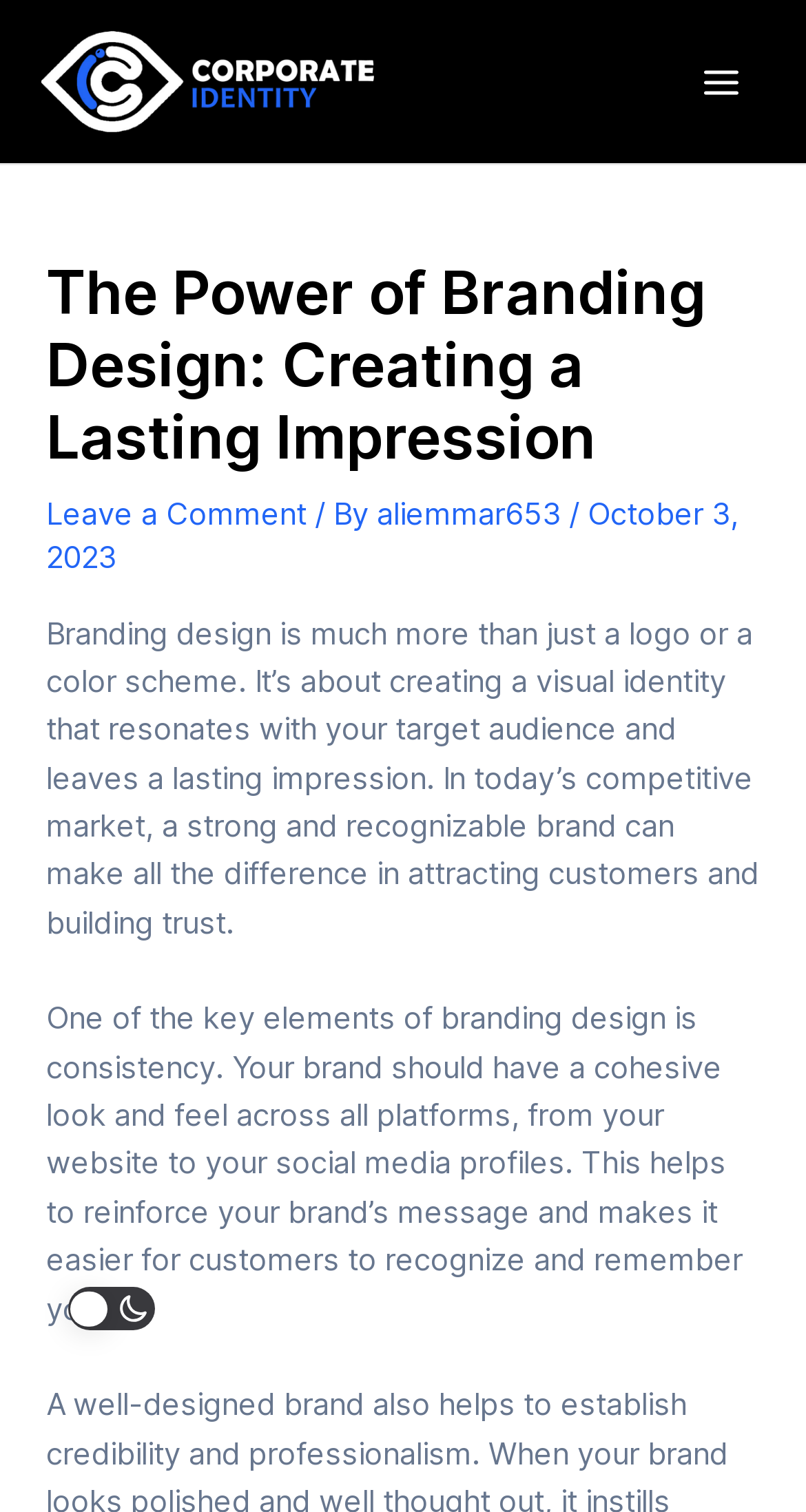Answer the question with a single word or phrase: 
How many images are there in the main header section?

1